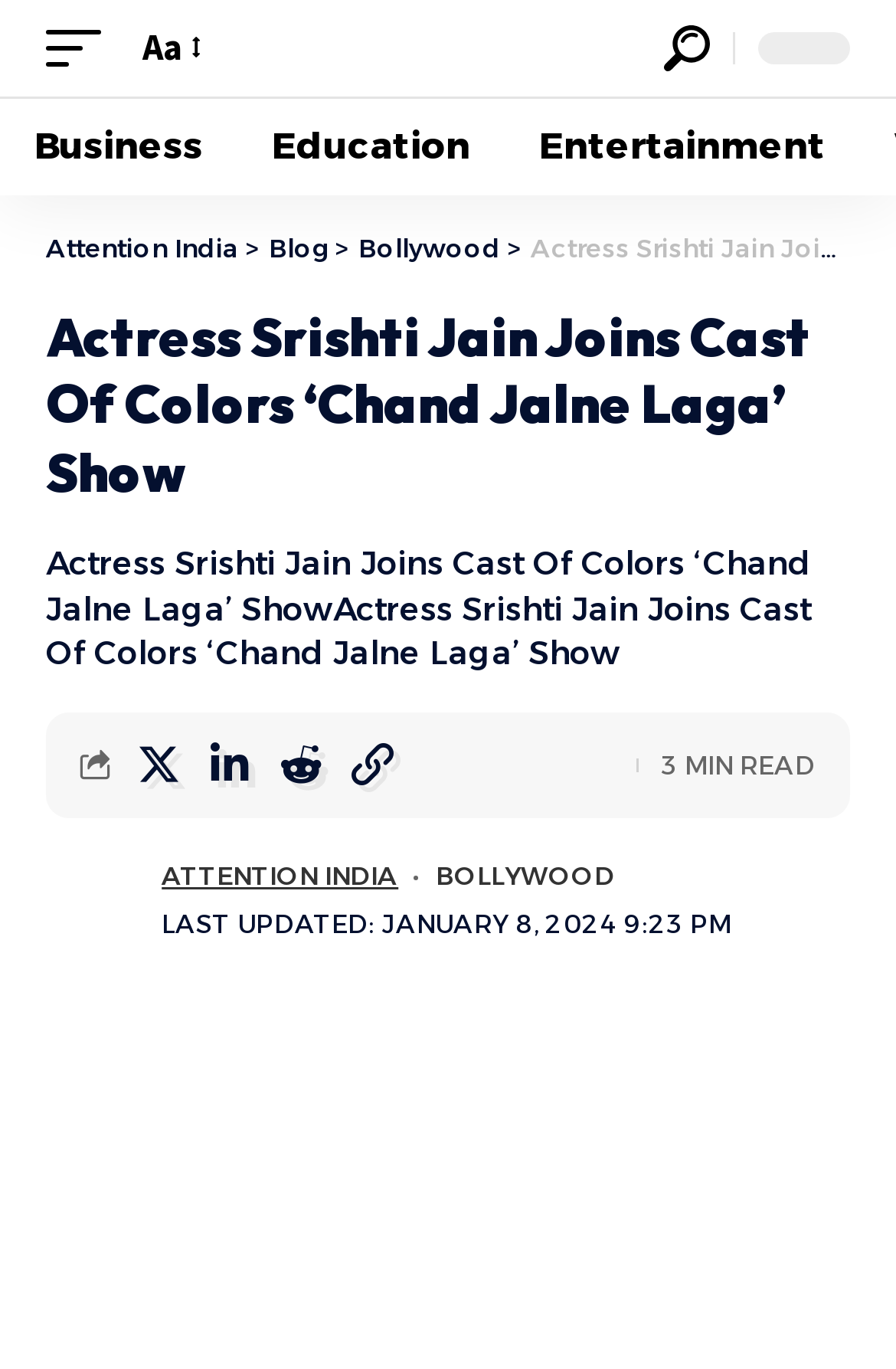What is the category of the news article?
Answer briefly with a single word or phrase based on the image.

Entertainment